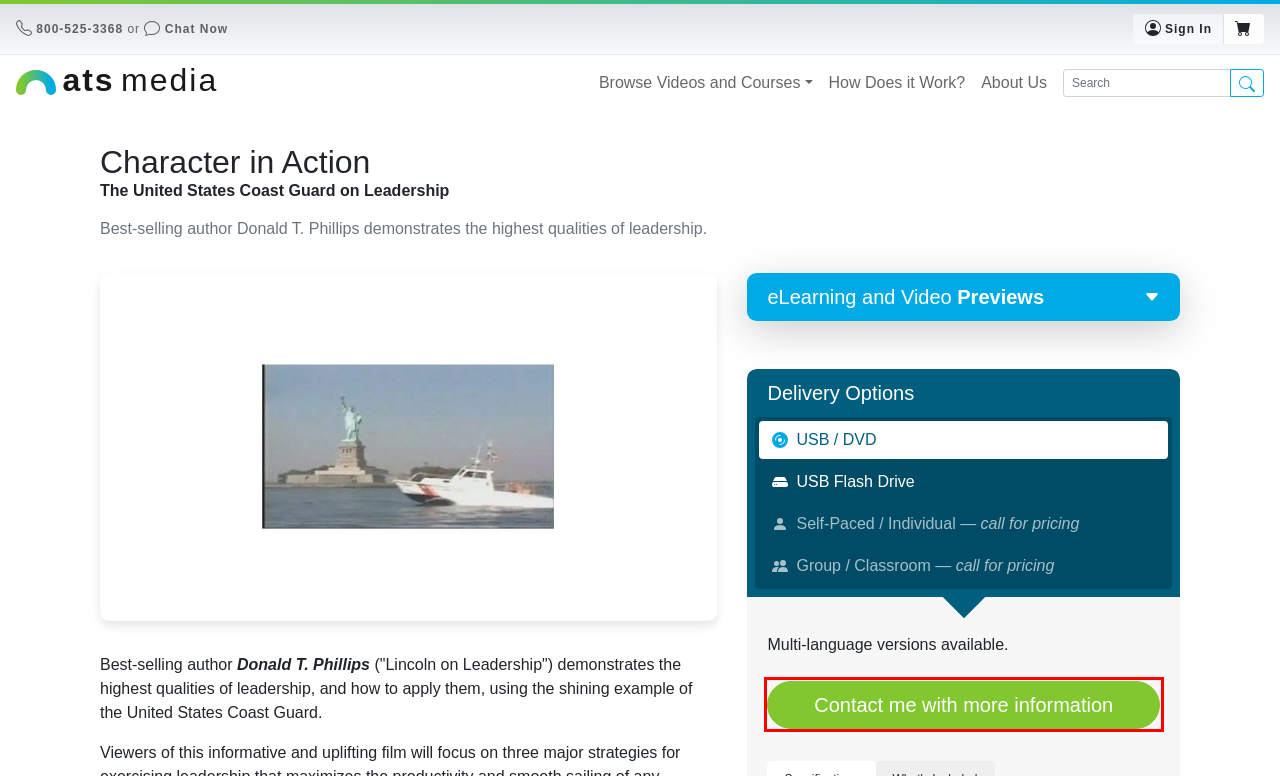A screenshot of a webpage is given with a red bounding box around a UI element. Choose the description that best matches the new webpage shown after clicking the element within the red bounding box. Here are the candidates:
A. Order Policies - ATS Media
B. Login - ATS Media
C. ATS Media
D. Website Terms & Conditions of Use - ATS Media
E. About Us - ATS Media
F. Sitemap - ATS Media
G. Order - ATS Media
H. Contact Me with Pricing and Other Information - ATS Media

H